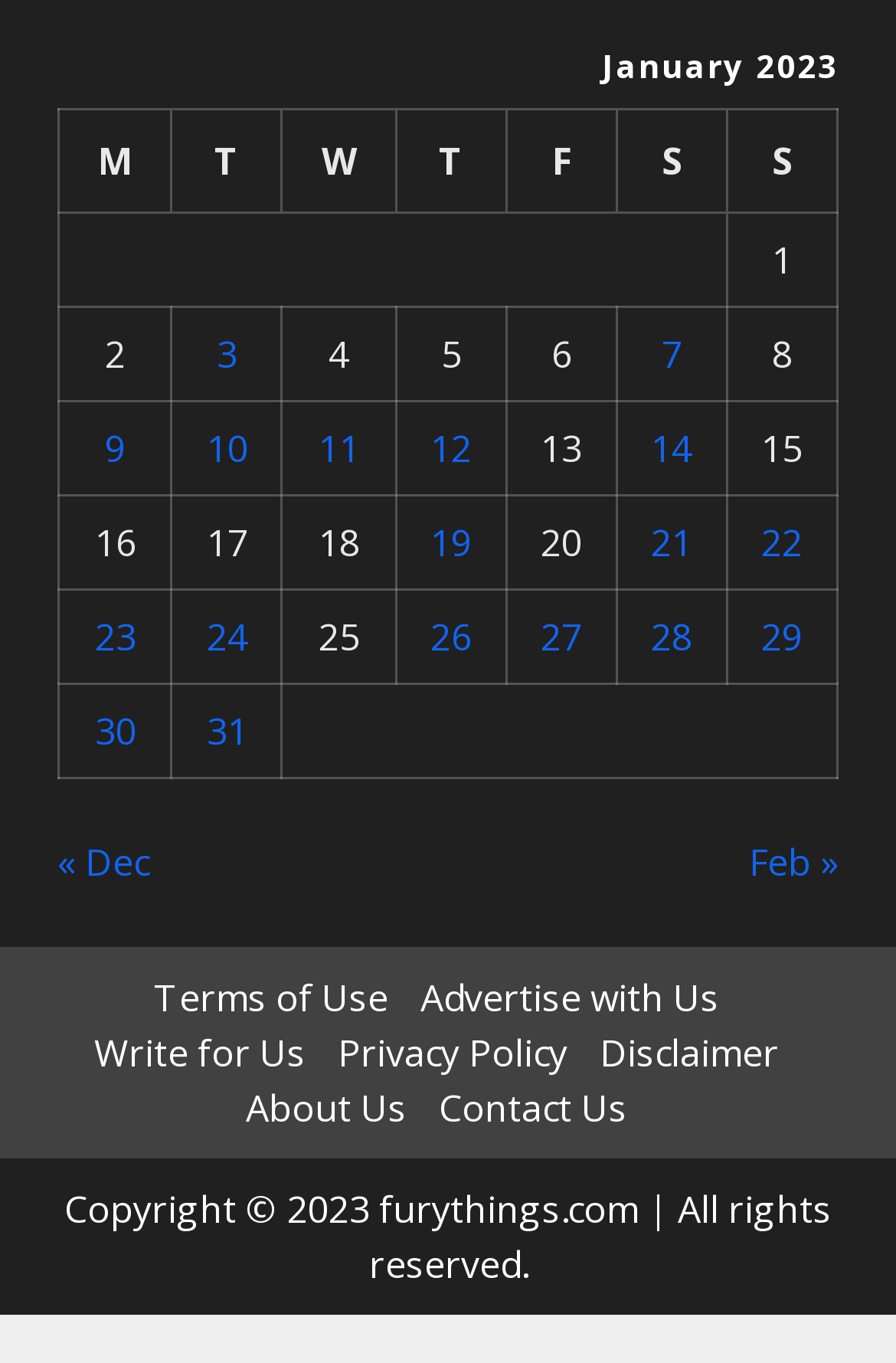Predict the bounding box of the UI element that fits this description: "« Dec".

[0.064, 0.614, 0.167, 0.651]